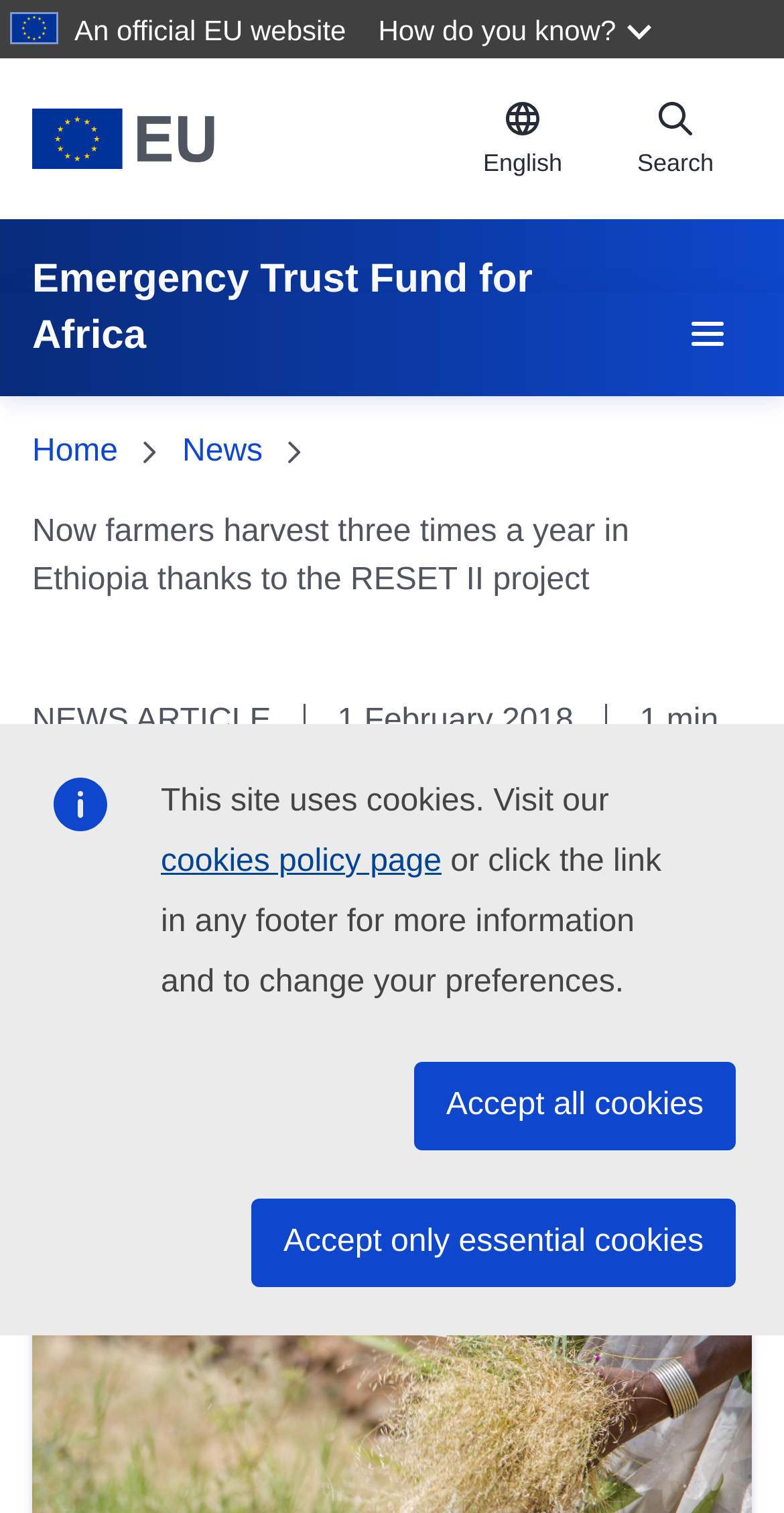Identify the text that serves as the heading for the webpage and generate it.

Now farmers harvest three times a year in Ethiopia thanks to the RESET II project